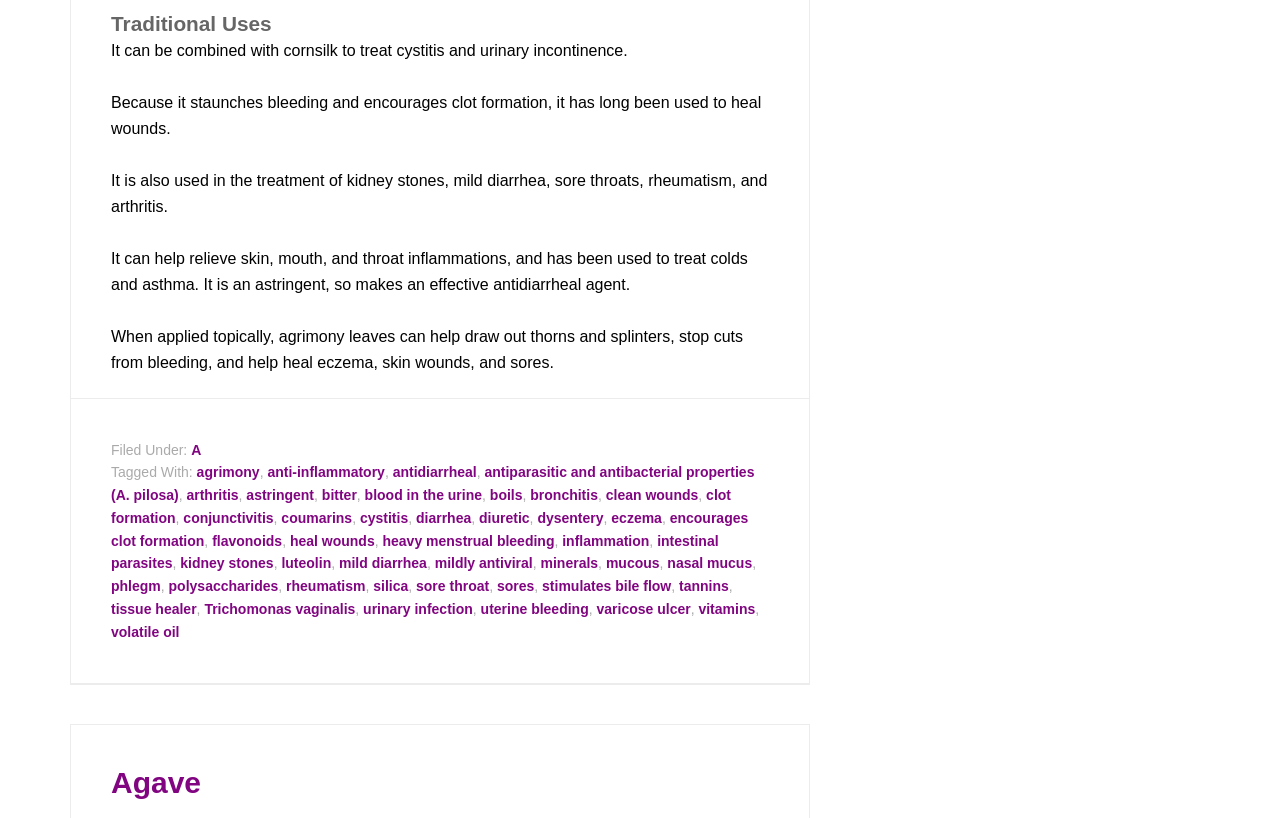Determine the bounding box coordinates for the clickable element to execute this instruction: "Click on the link 'anti-inflammatory'". Provide the coordinates as four float numbers between 0 and 1, i.e., [left, top, right, bottom].

[0.209, 0.568, 0.301, 0.587]